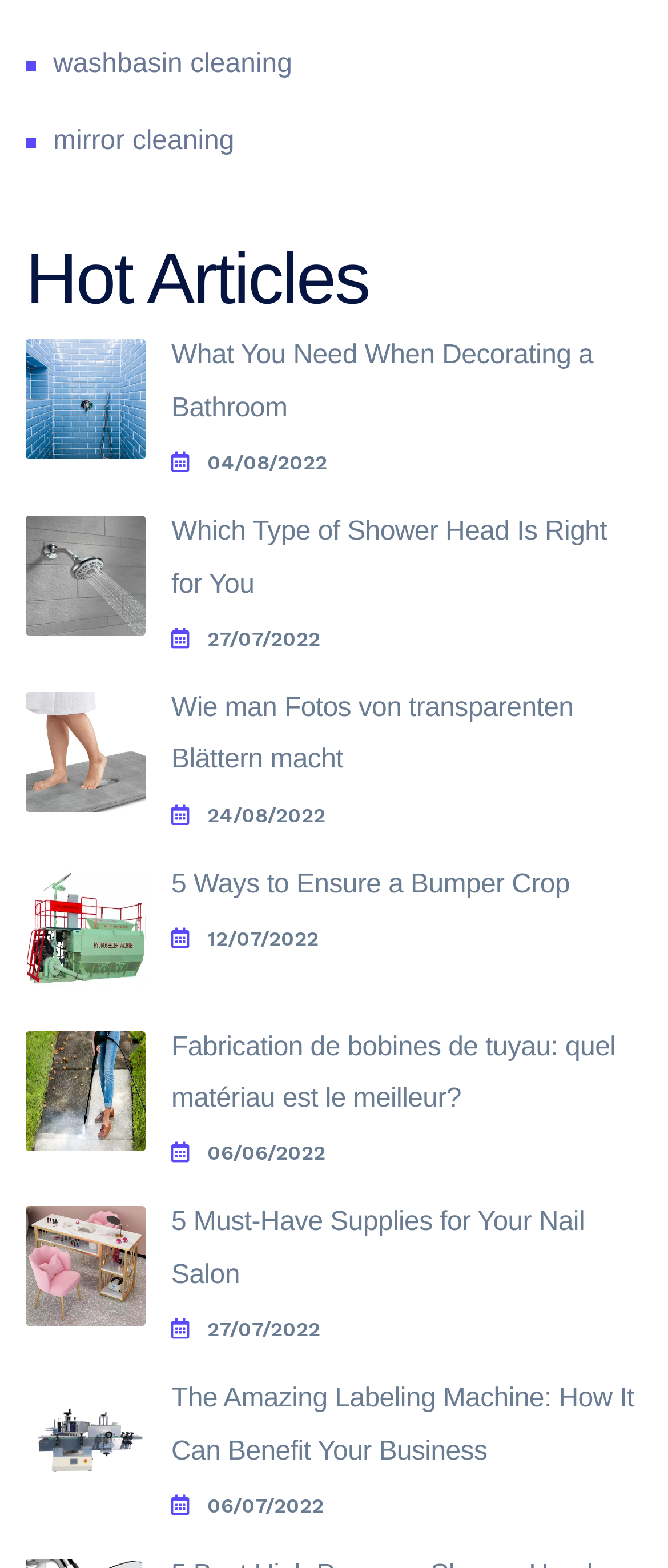Select the bounding box coordinates of the element I need to click to carry out the following instruction: "Check the date of 'The Amazing Labeling Machine: How It Can Benefit Your Business'".

[0.256, 0.954, 0.962, 0.967]